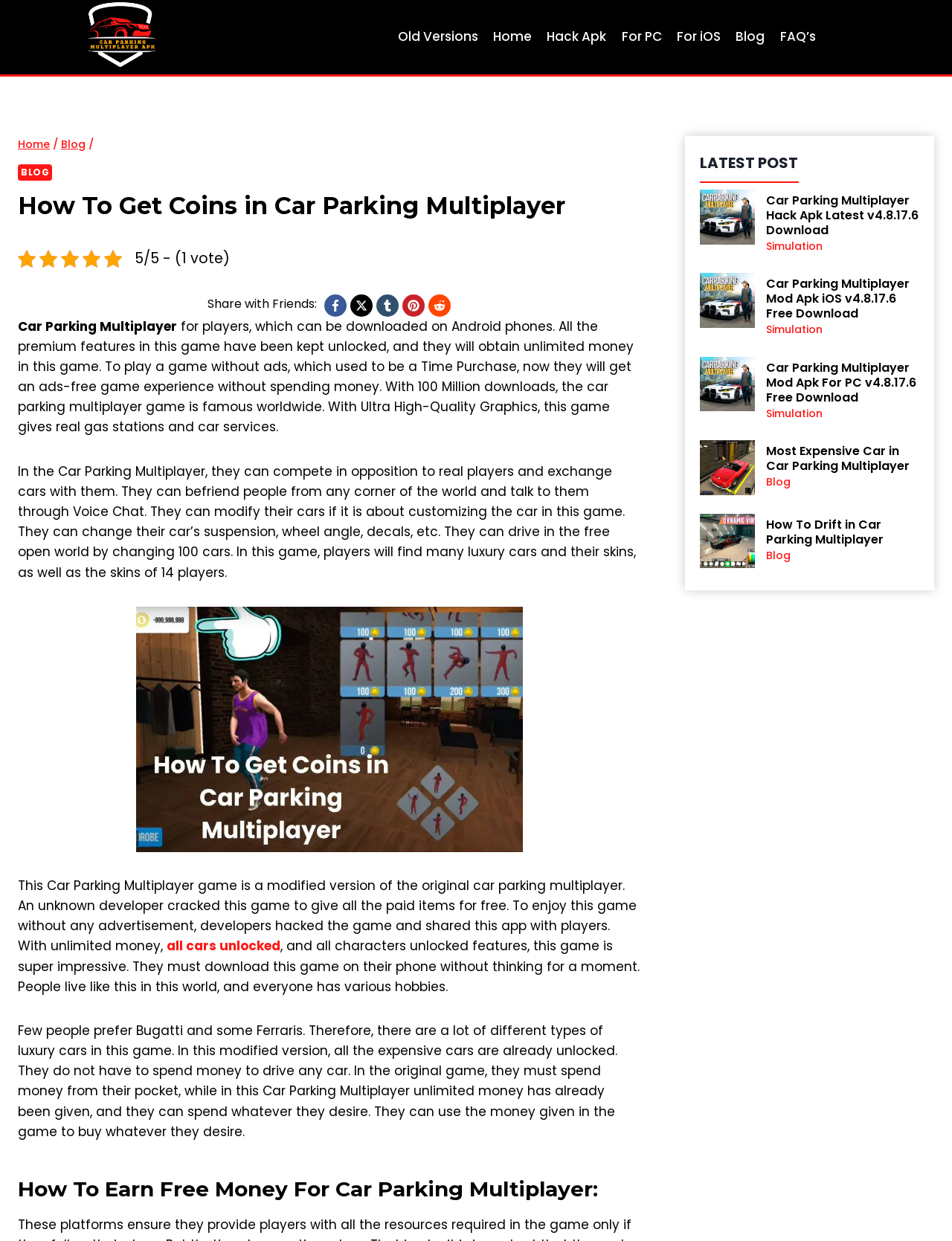Can you find the bounding box coordinates for the element that needs to be clicked to execute this instruction: "Click on the 'Hack Apk' link"? The coordinates should be given as four float numbers between 0 and 1, i.e., [left, top, right, bottom].

[0.567, 0.016, 0.645, 0.044]